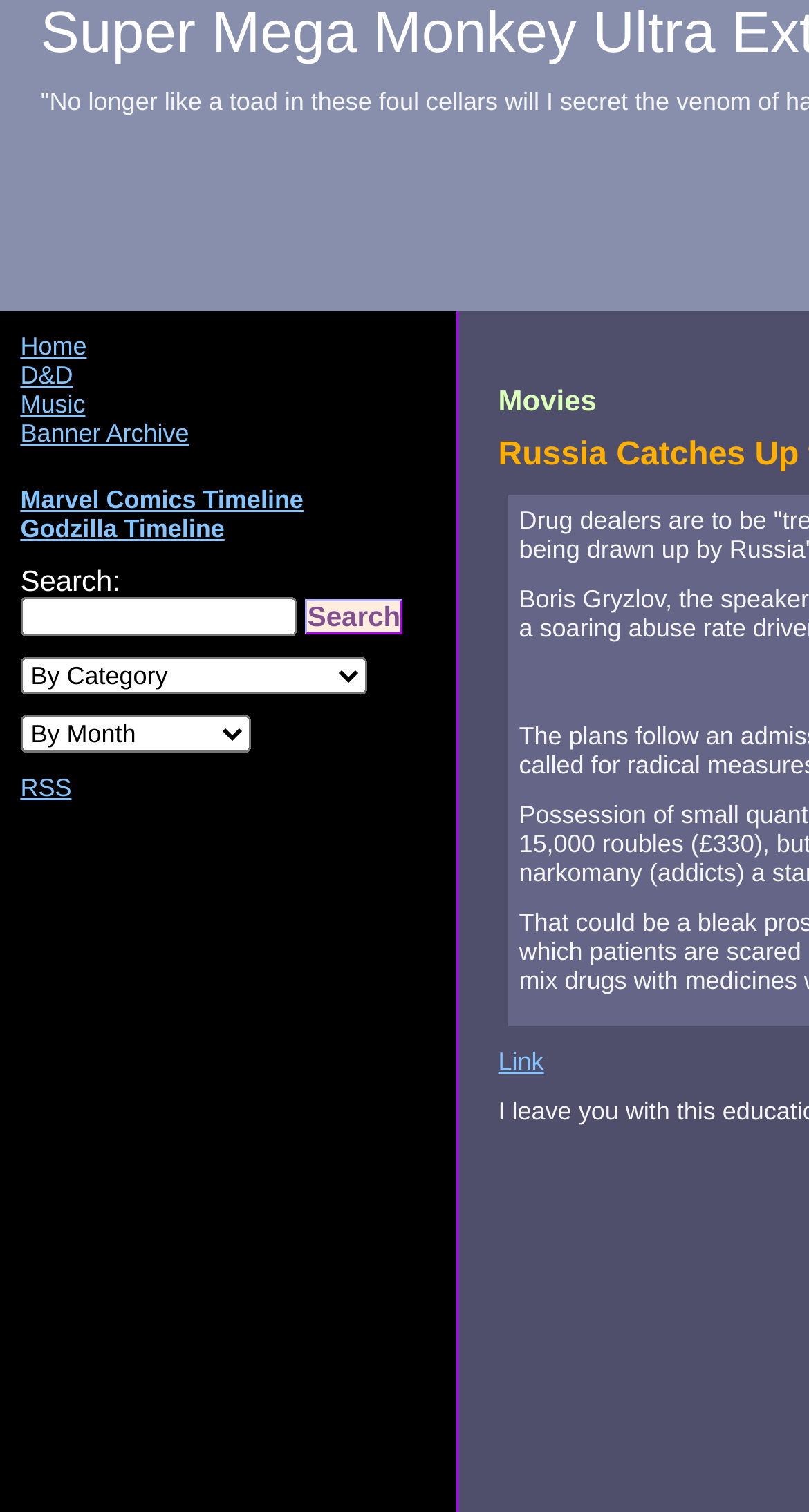With reference to the image, please provide a detailed answer to the following question: How many comboboxes are on the webpage?

I found two comboboxes on the webpage, one below the search bar and another below it.